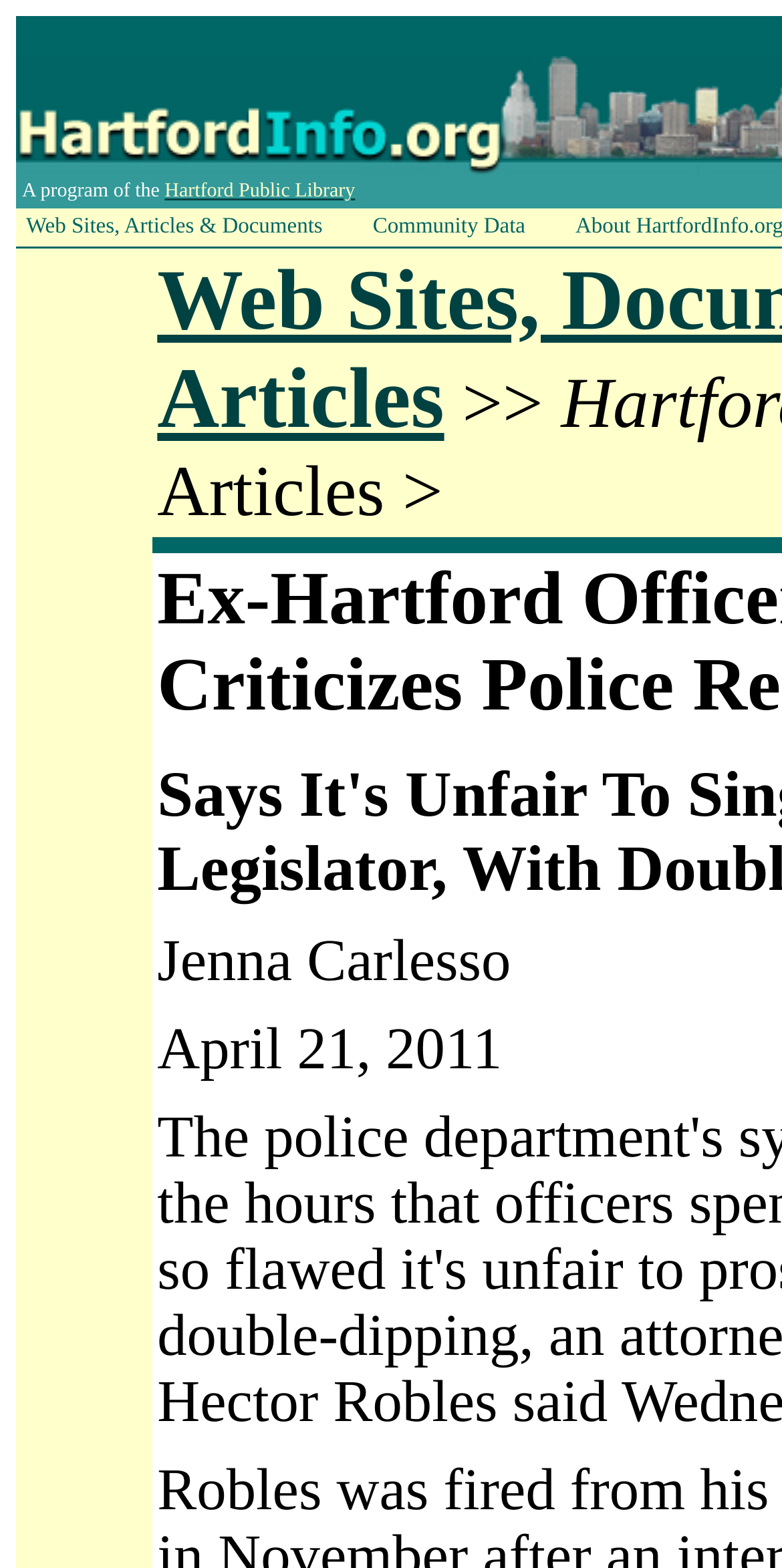Provide a short answer using a single word or phrase for the following question: 
Who is the author of the article?

Jenna Carlesso